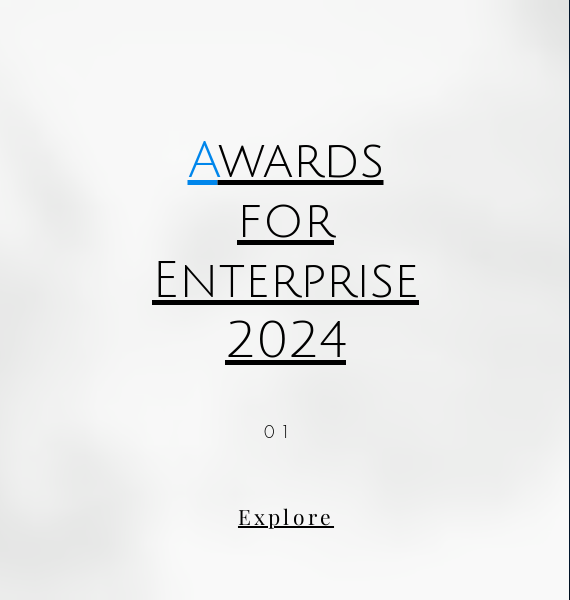What is the first section or category of the awards?
Provide a detailed and extensive answer to the question.

The first section or category of the awards can be identified by looking at the number '01' displayed below the title of the image, which signifies the first section or category associated with the awards.